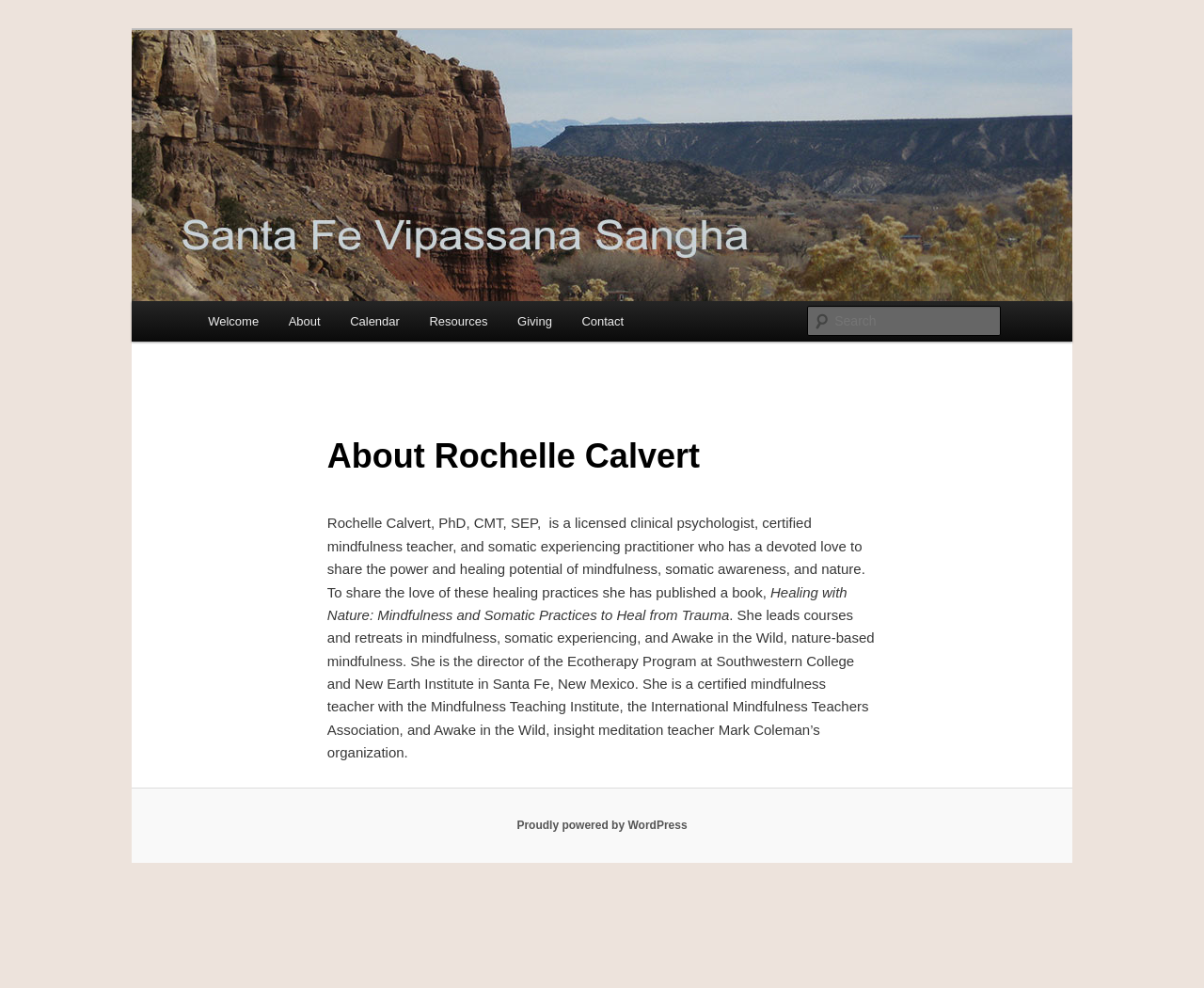Based on the description "Santa Fe Vipassana Sangha", find the bounding box of the specified UI element.

[0.169, 0.084, 0.48, 0.115]